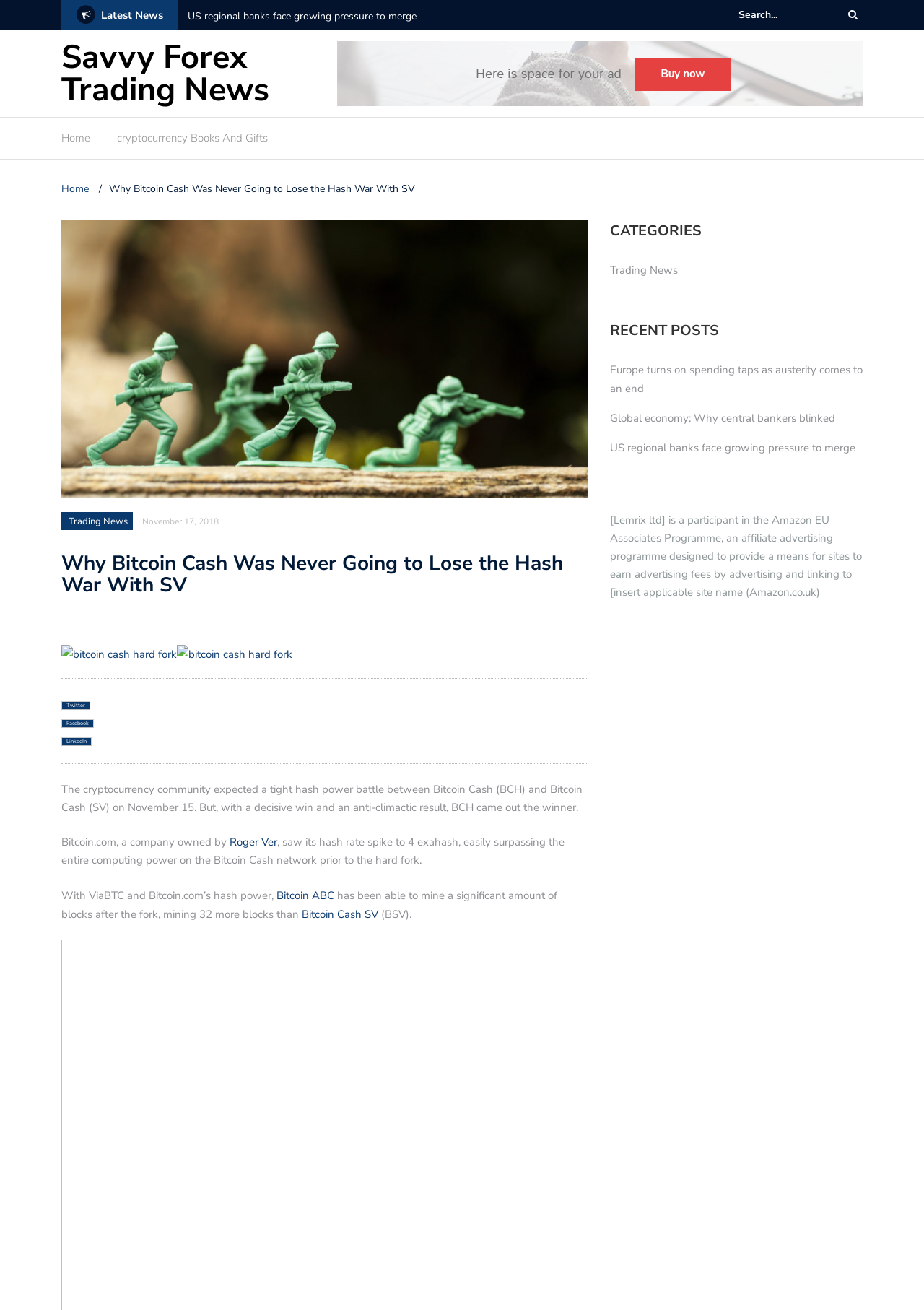Could you provide the bounding box coordinates for the portion of the screen to click to complete this instruction: "Search for something"?

None